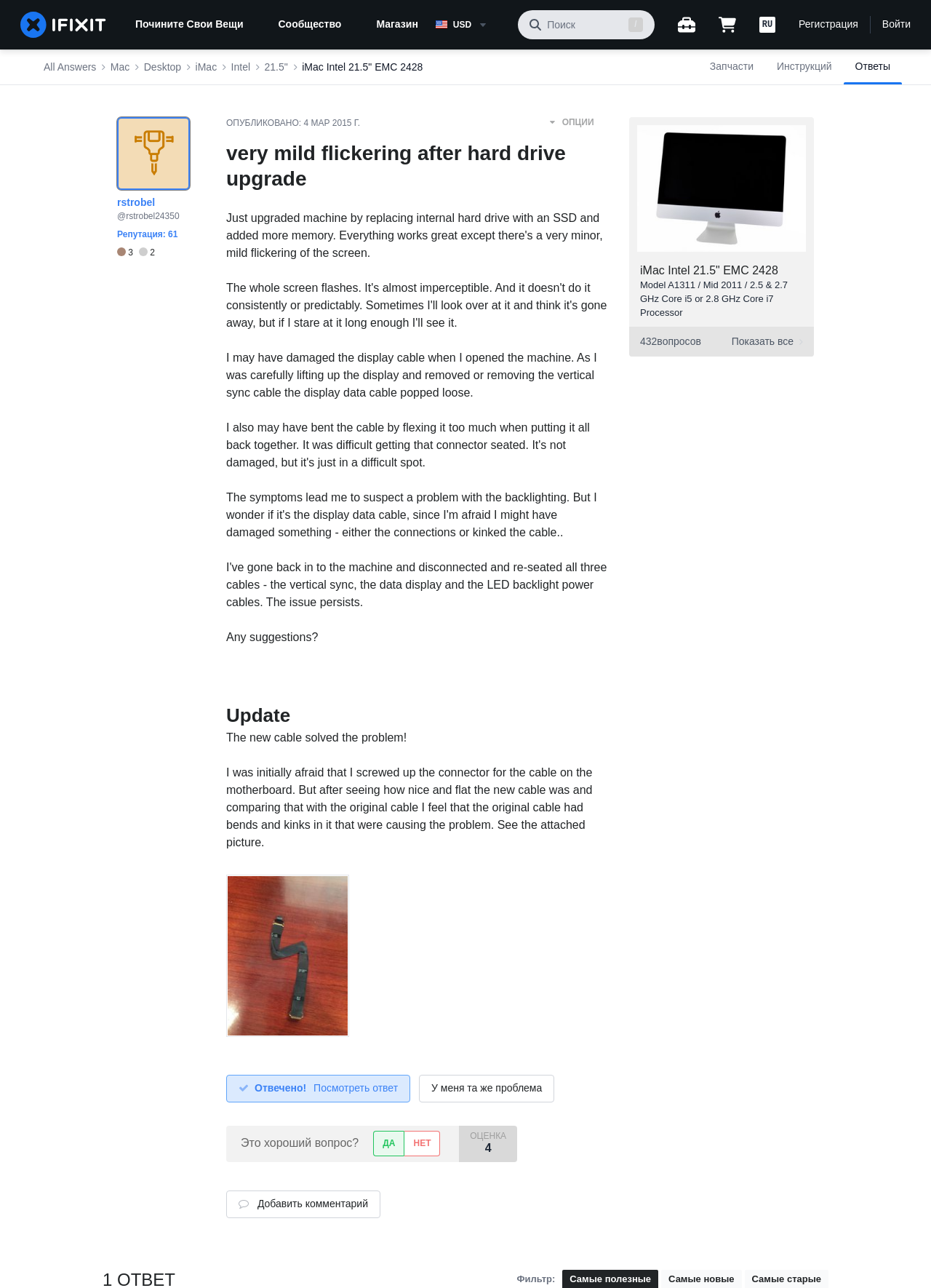Reply to the question with a single word or phrase:
What is the solution to the problem?

new cable